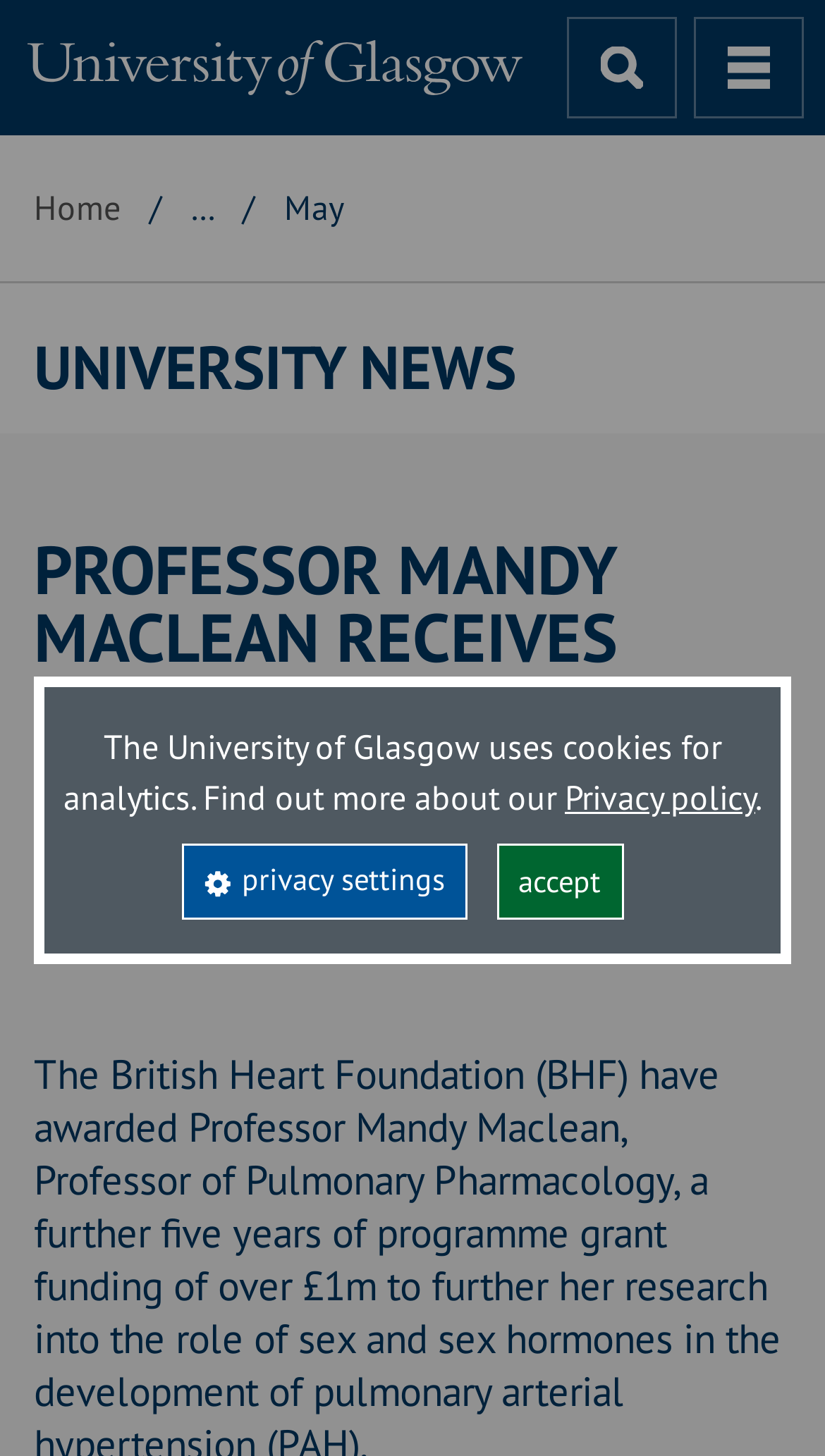What is the primary purpose of the webpage?
Provide a detailed and well-explained answer to the question.

I inferred the answer by looking at the structure and content of the webpage. The webpage has a news article title, a publication date, and a brief description, which suggests that its primary purpose is to display a news article.